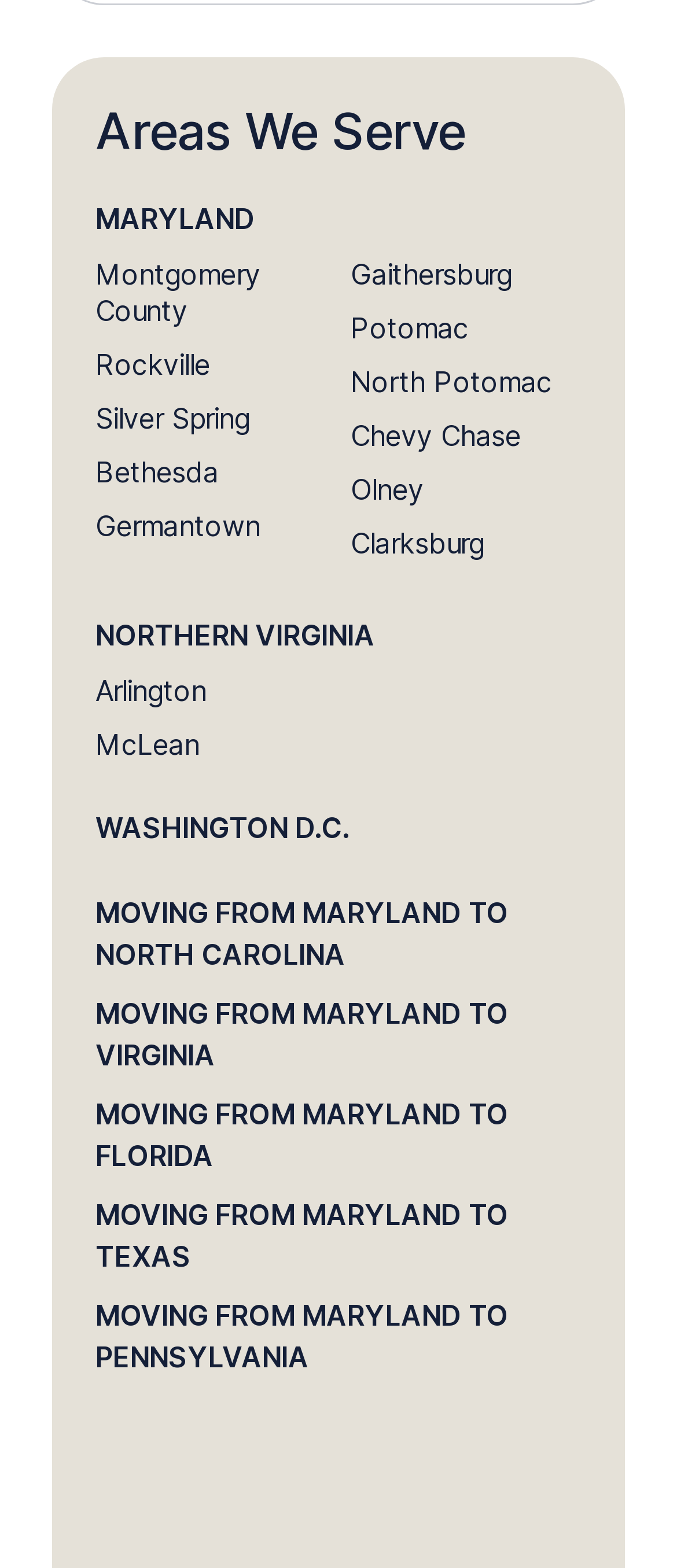How many moving services are listed from Maryland?
Please respond to the question thoroughly and include all relevant details.

I counted the number of links that start with 'MOVING FROM MARYLAND TO', which are 'MOVING FROM MARYLAND TO NORTH CAROLINA', 'MOVING FROM MARYLAND TO VIRGINIA', 'MOVING FROM MARYLAND TO FLORIDA', 'MOVING FROM MARYLAND TO TEXAS', and 'MOVING FROM MARYLAND TO PENNSYLVANIA', so there are 5 moving services listed from Maryland.